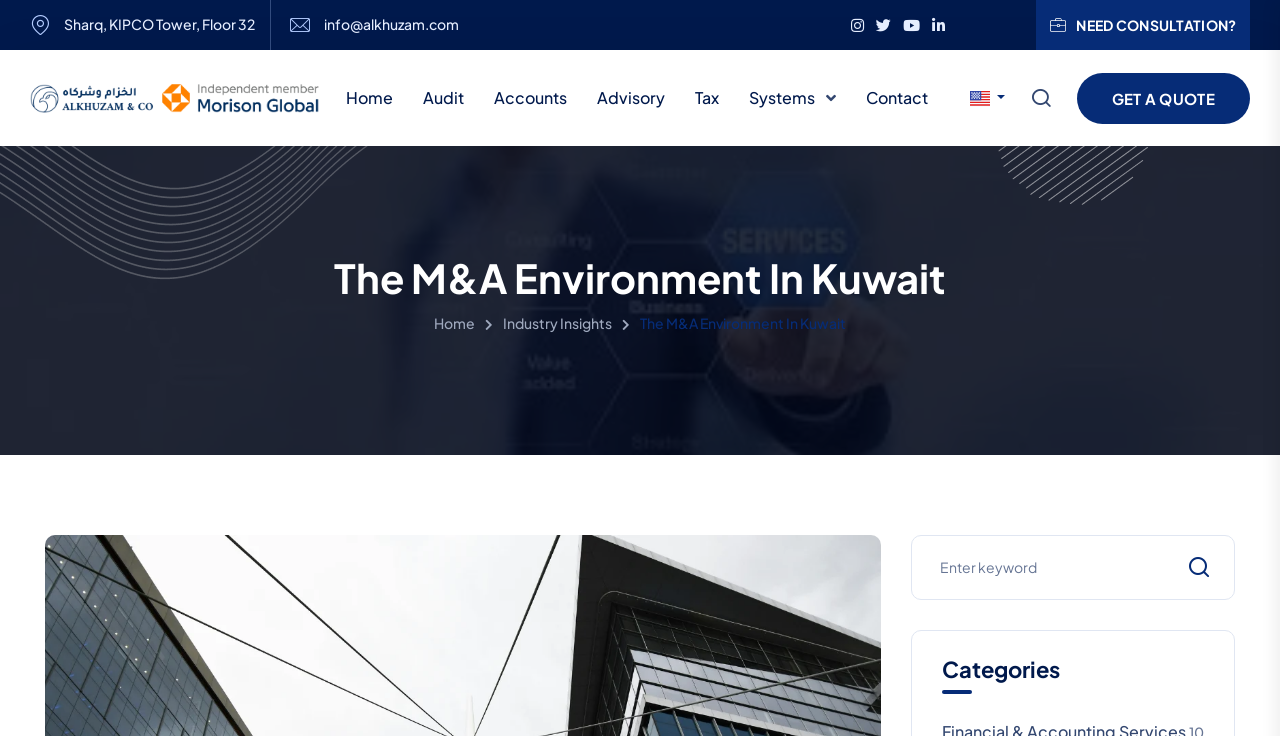What is the category section title?
Kindly offer a comprehensive and detailed response to the question.

I found the category section title by looking at the heading element at the bottom of the page, which says 'Categories'.